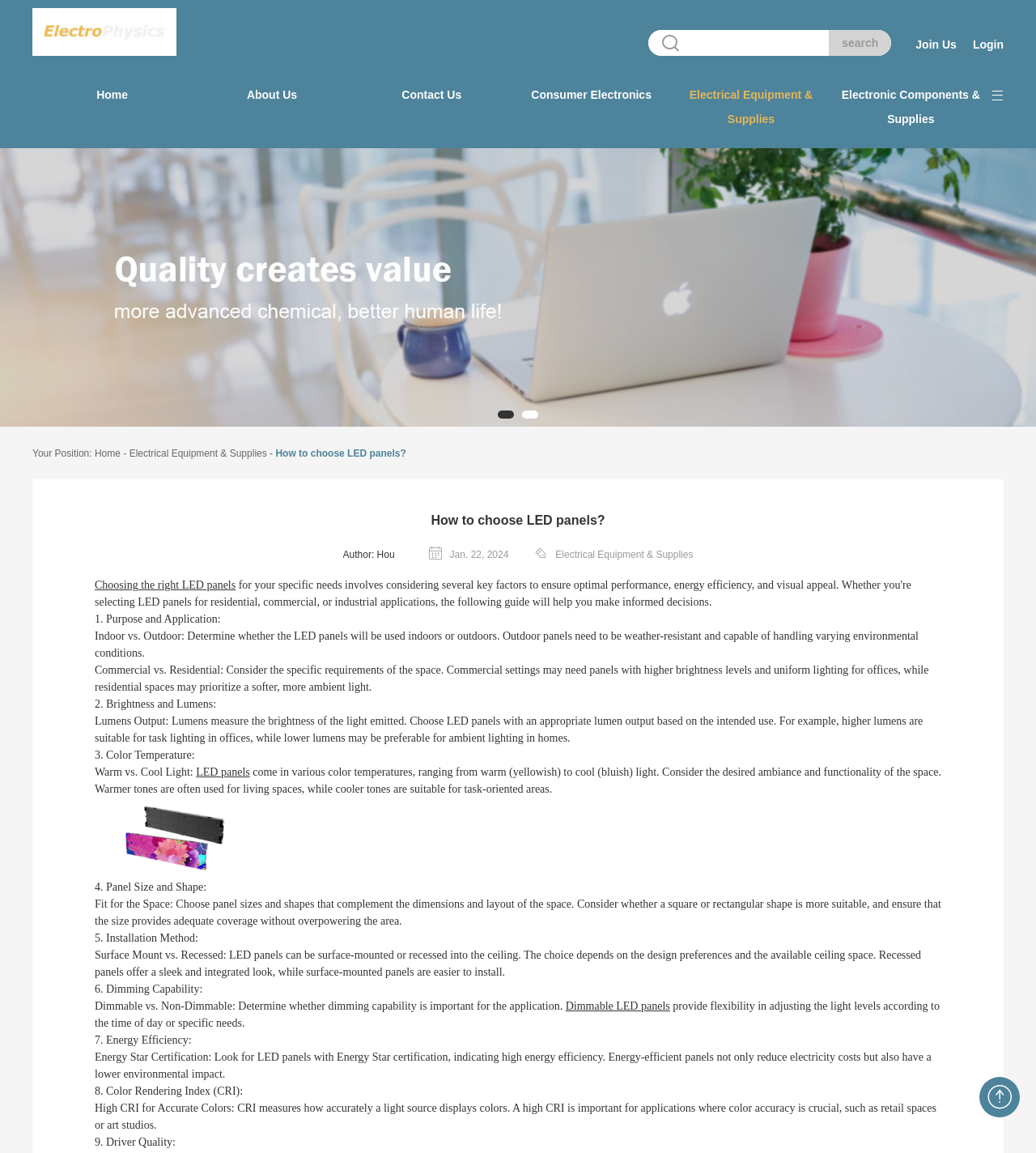Please provide a comprehensive response to the question based on the details in the image: What is the purpose of the search button?

The search button is located at the top right corner of the webpage, and it allows users to search for specific content within the website. This is inferred from the button's label 'search' and its typical functionality on websites.